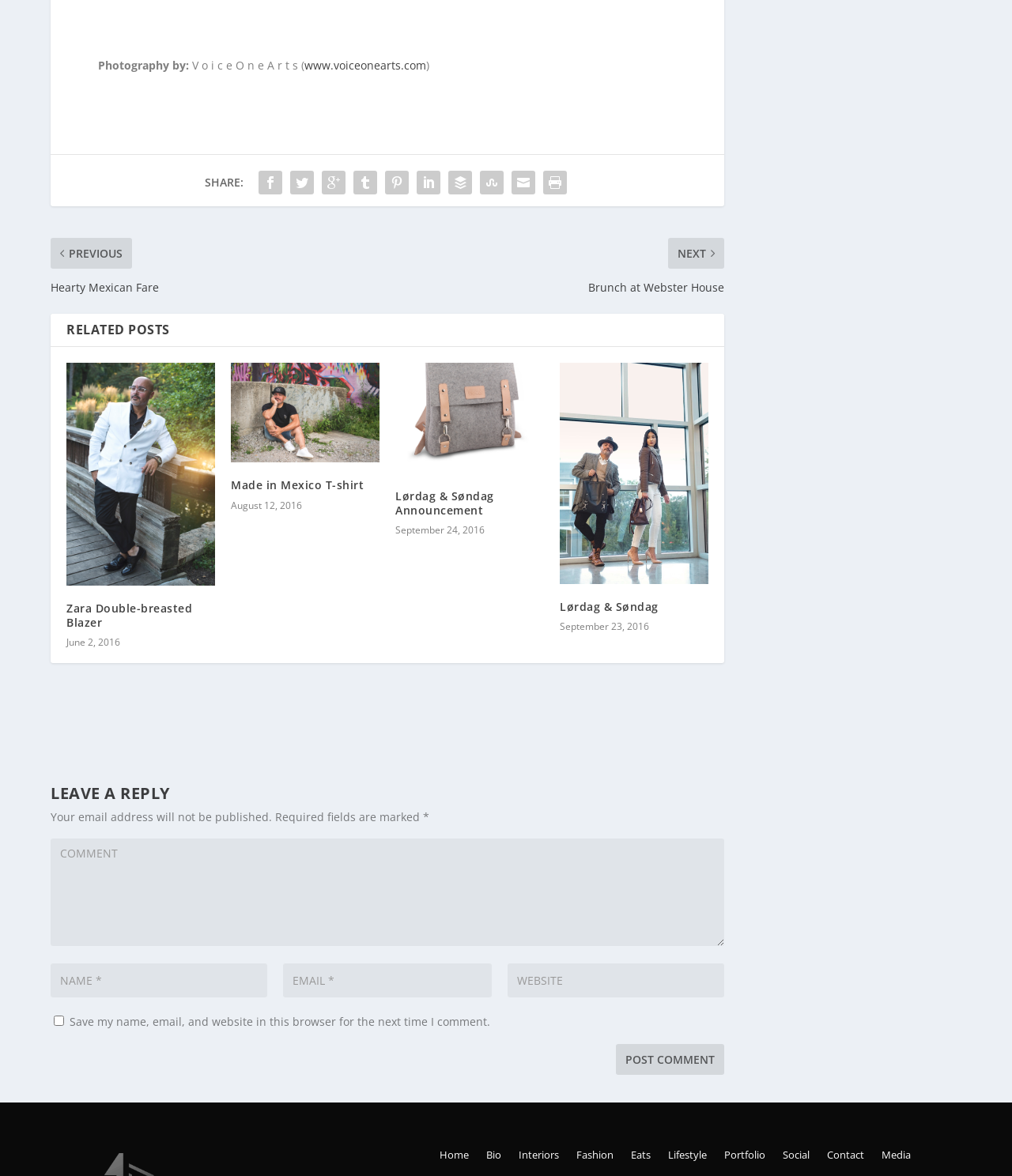How many textboxes are available for commenting?
Answer with a single word or short phrase according to what you see in the image.

3